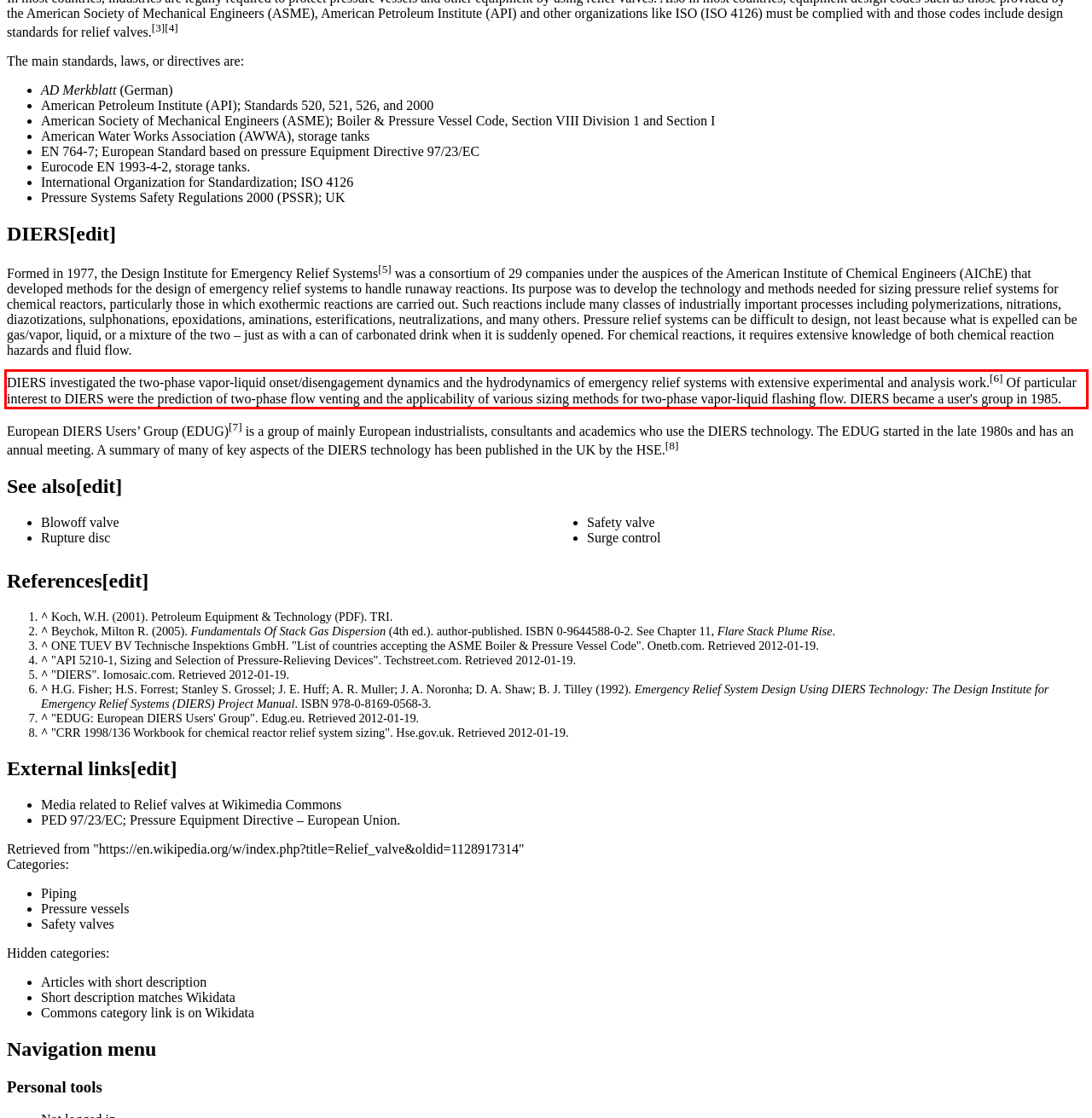Please examine the webpage screenshot containing a red bounding box and use OCR to recognize and output the text inside the red bounding box.

DIERS investigated the two-phase vapor-liquid onset/disengagement dynamics and the hydrodynamics of emergency relief systems with extensive experimental and analysis work.[6] Of particular interest to DIERS were the prediction of two-phase flow venting and the applicability of various sizing methods for two-phase vapor-liquid flashing flow. DIERS became a user's group in 1985.